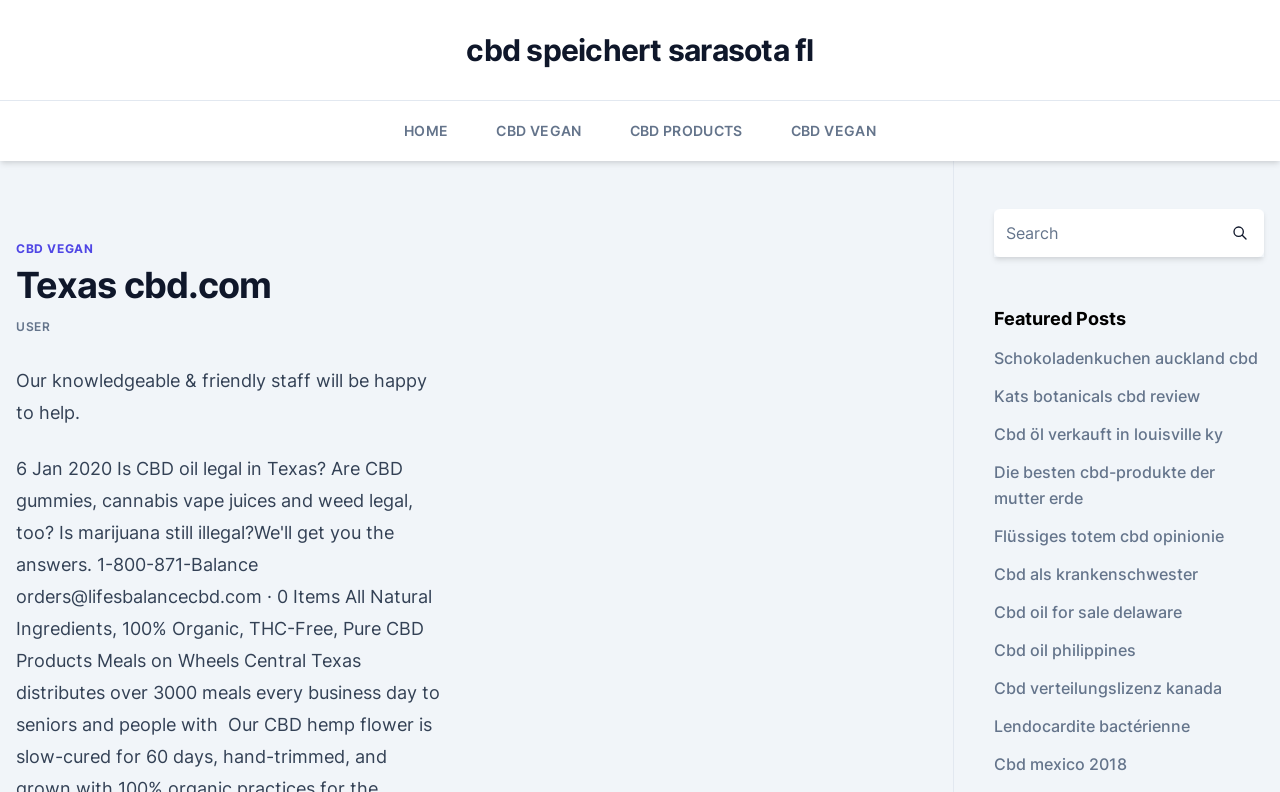Answer this question in one word or a short phrase: What is the main topic of this website?

CBD